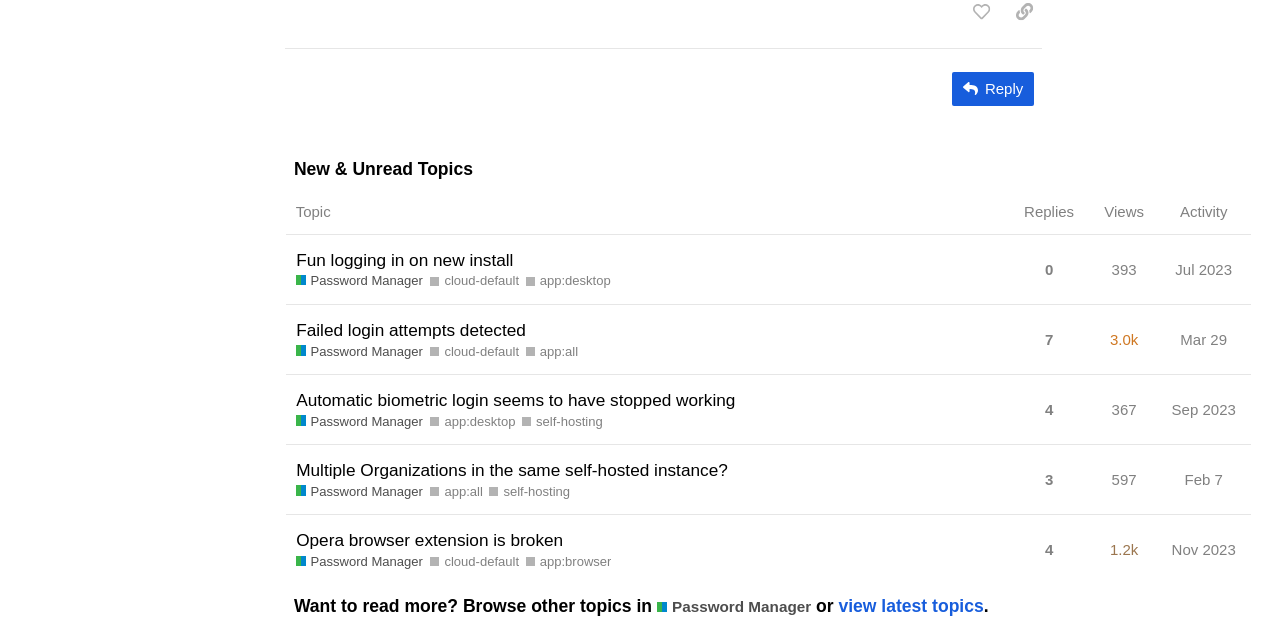What is the most viewed topic?
Look at the image and answer with only one word or phrase.

Failed login attempts detected